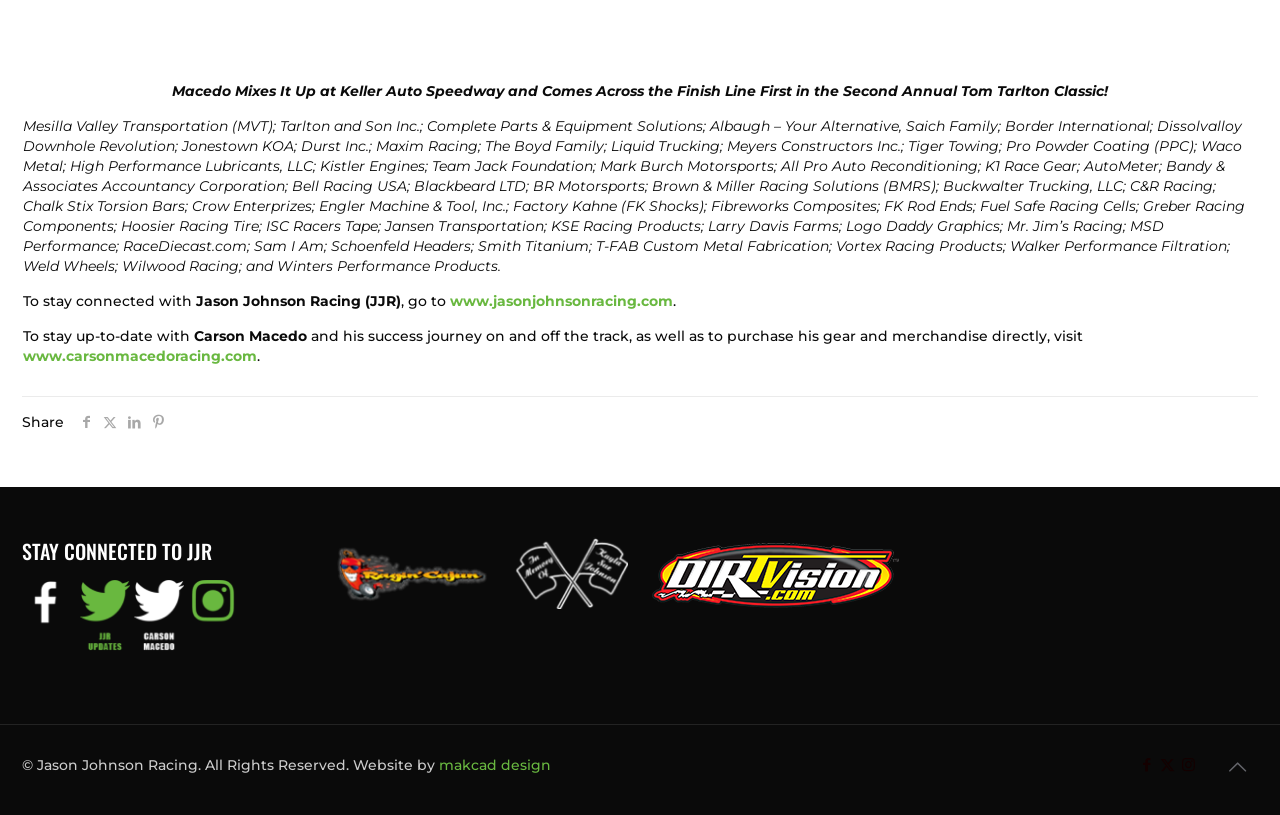Based on the image, provide a detailed and complete answer to the question: 
How many social media links are available?

There are five social media links available on the webpage, including Facebook, Twitter, LinkedIn, Pinterest, and Instagram, which can be found at the bottom of the webpage.